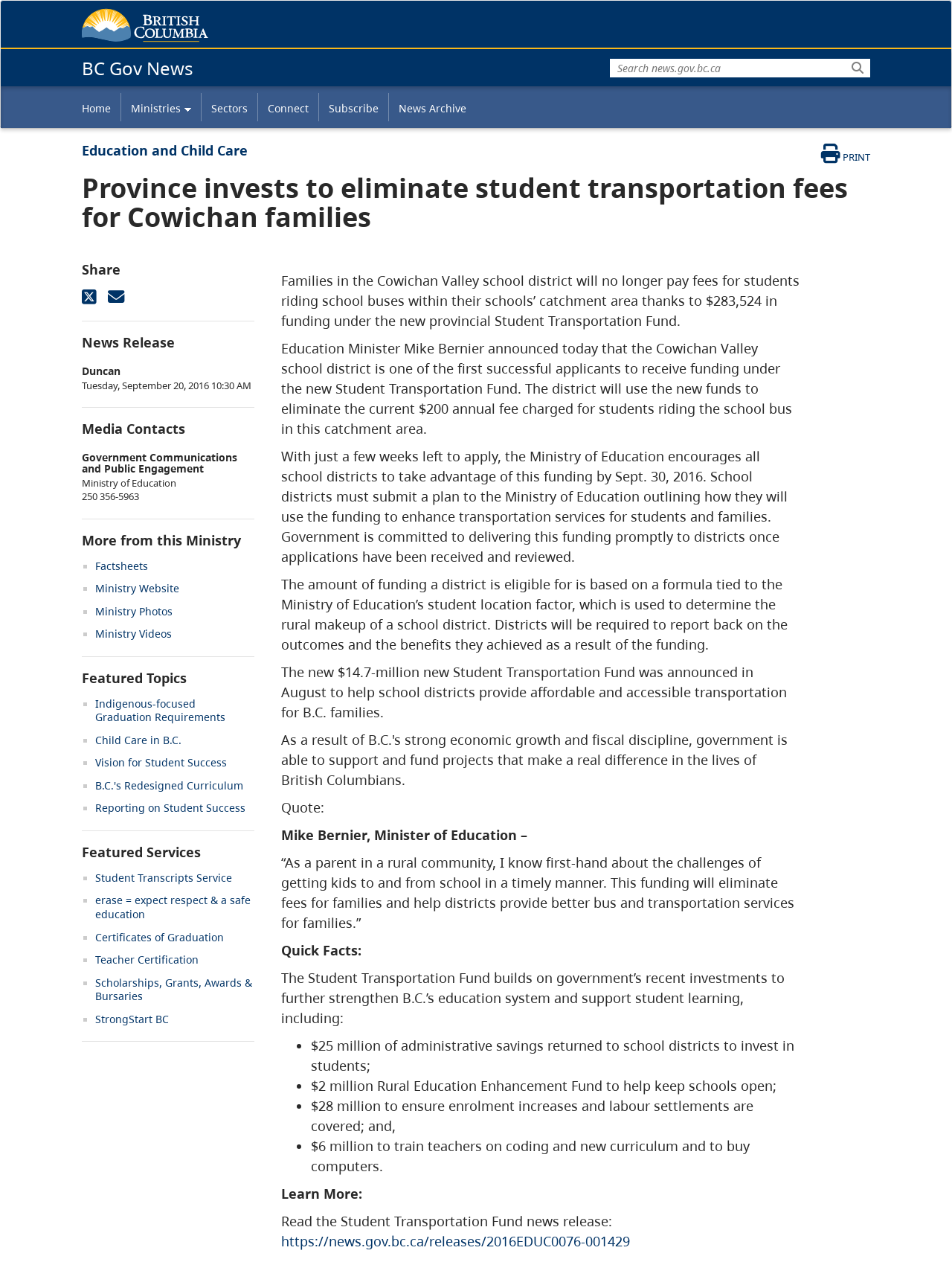From the given element description: "Subscribe", find the bounding box for the UI element. Provide the coordinates as four float numbers between 0 and 1, in the order [left, top, right, bottom].

[0.334, 0.074, 0.408, 0.096]